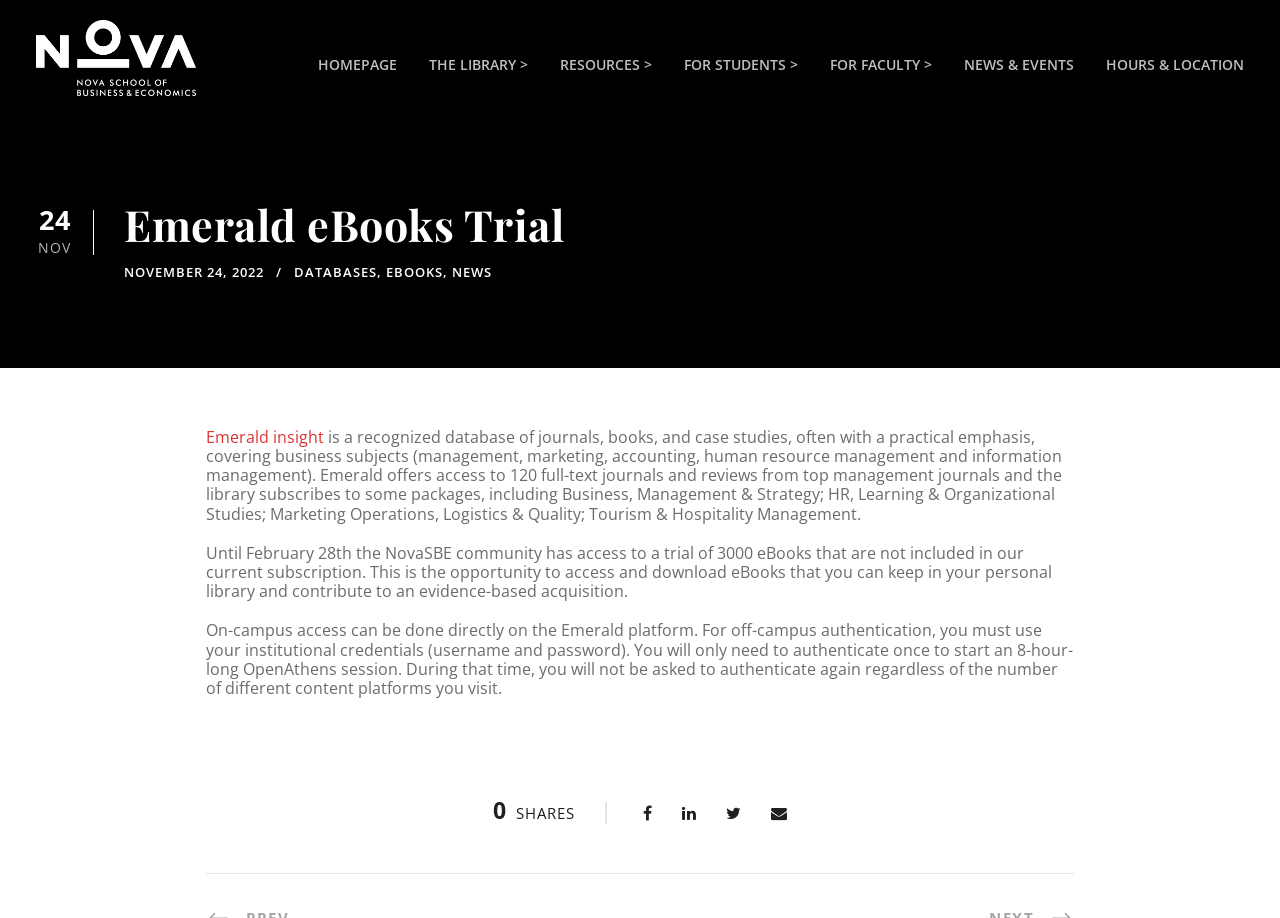Identify the bounding box coordinates of the region I need to click to complete this instruction: "browse databases".

[0.23, 0.286, 0.295, 0.306]